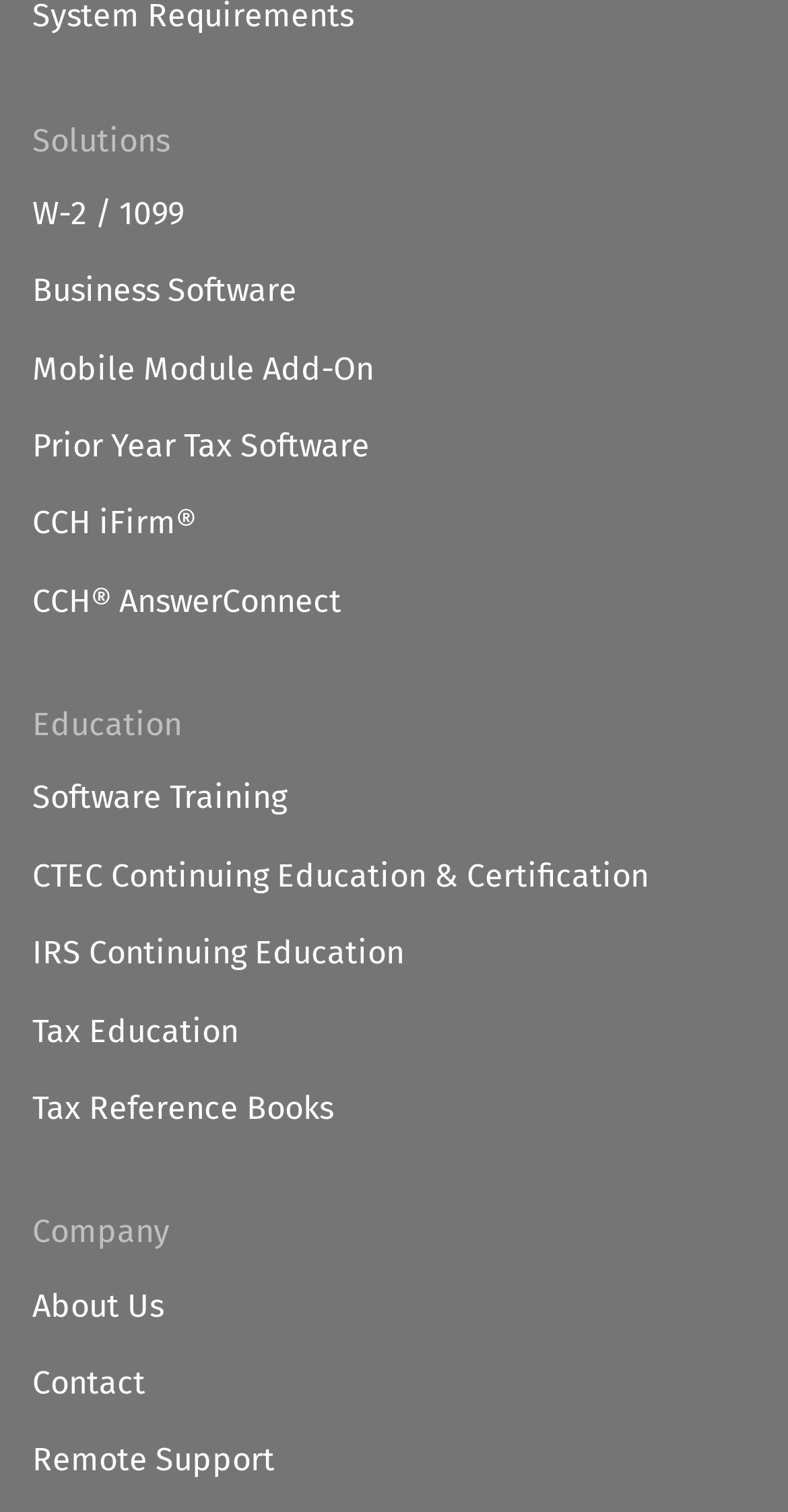Provide your answer in one word or a succinct phrase for the question: 
How many education links are there?

5